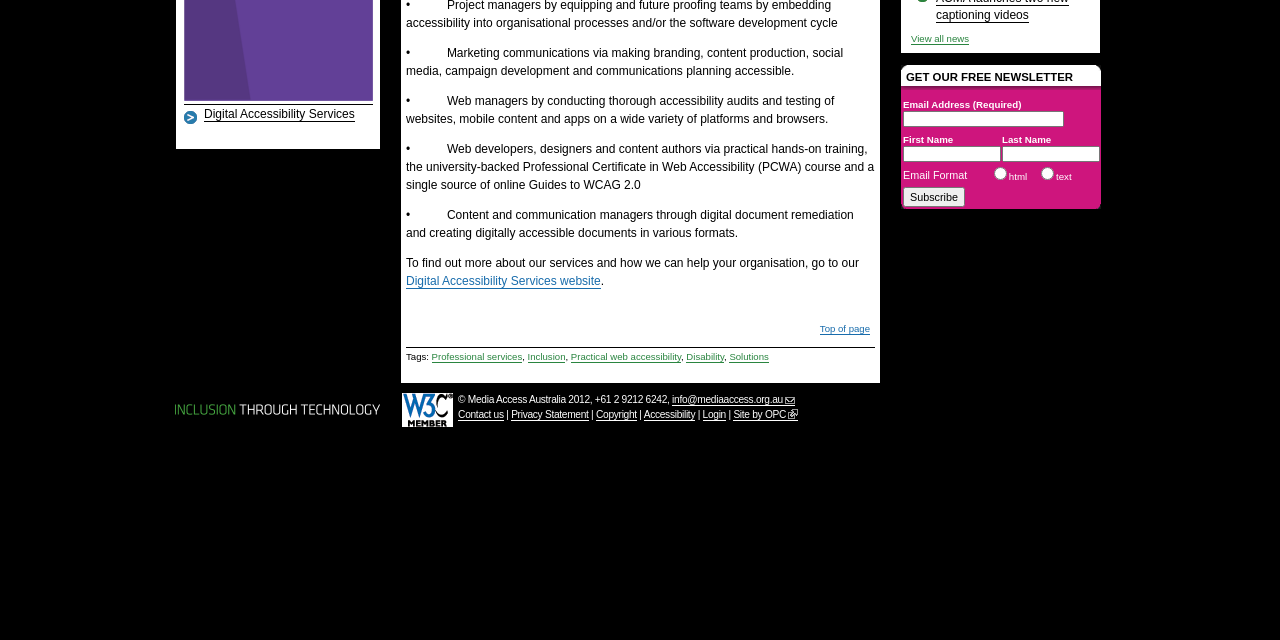Given the element description Privacy Statement, identify the bounding box coordinates for the UI element on the webpage screenshot. The format should be (top-left x, top-left y, bottom-right x, bottom-right y), with values between 0 and 1.

[0.399, 0.639, 0.46, 0.657]